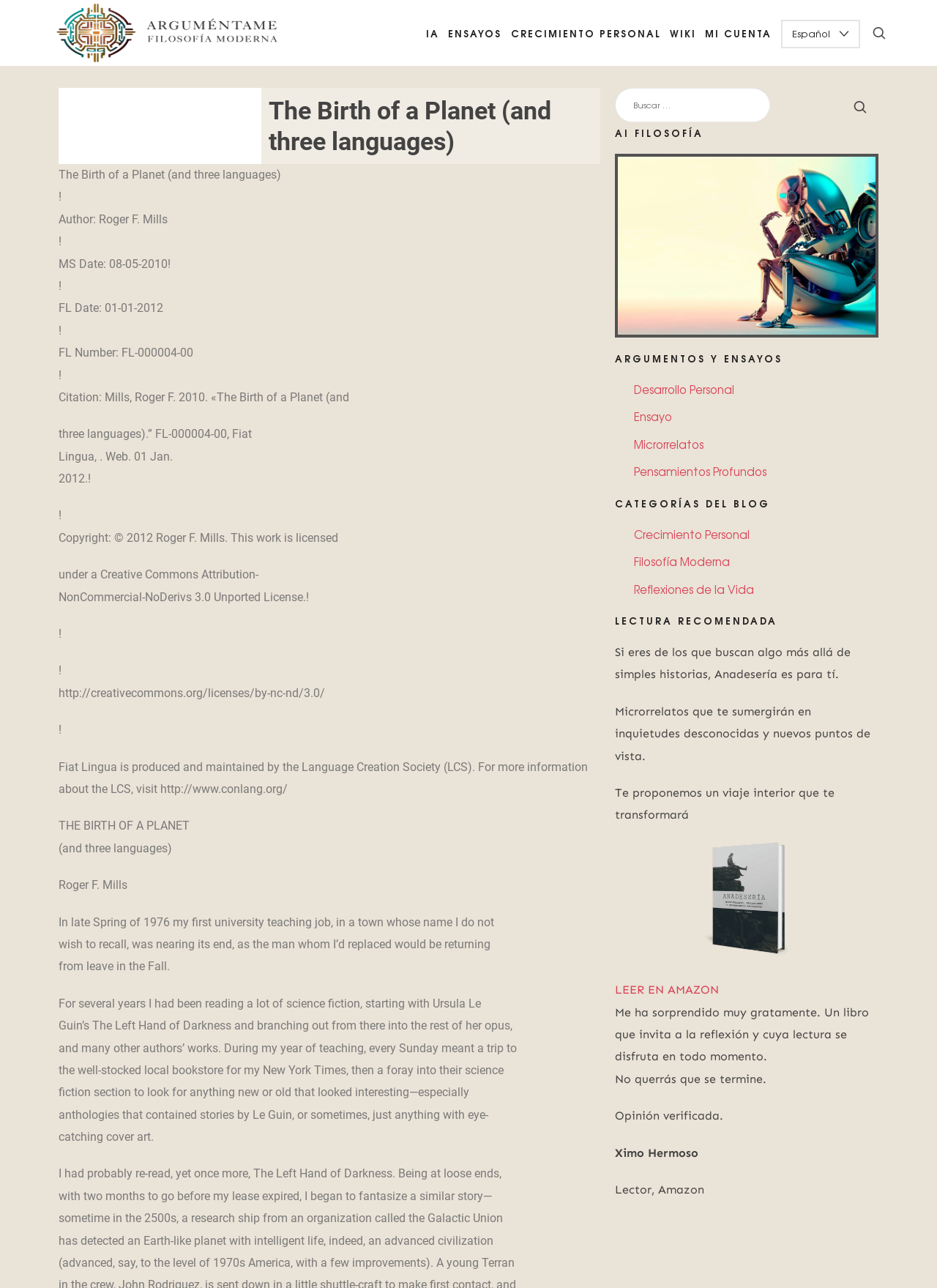Summarize the webpage with a detailed and informative caption.

This webpage is a blog focused on modern philosophy, literary essays, and personal growth. At the top, there is a heading "Filosofía Moderna, Arguméntame" with a link and an image. Below it, there is a static text "Reflexiones de la vida, Blog de Filosofía Moderna, Ensayos Literarios y Pensamientos Profundos para el Crecimiento Personal" which serves as a subtitle.

On the top-right side, there are several links, including "IA", "ENSAYOS", "CRECIMIENTO PERSONAL", "WIKI", "MI CUENTA", and a combobox. These links are likely categories or sections of the blog.

The main content of the webpage is an essay titled "The Birth of a Planet (and three languages)" by Roger F. Mills. The essay is divided into several paragraphs, and there are also some citations and references at the end.

On the right side of the webpage, there is a search bar with a button "Buscar" and several headings, including "AI FILOSOFÍA", "ARGUMENTOS Y ENSAYOS", "CATEGORÍAS DEL BLOG", and "LECTURA RECOMENDADA". Under these headings, there are links to various articles, essays, and categories of the blog.

In the "LECTURA RECOMENDADA" section, there is a promotional text for a book titled "Anadesería" with a brief description and a link to read it on Amazon. There are also some customer reviews and ratings for the book.

Overall, this webpage is a blog that focuses on philosophical and literary topics, with a mix of essays, articles, and book recommendations.